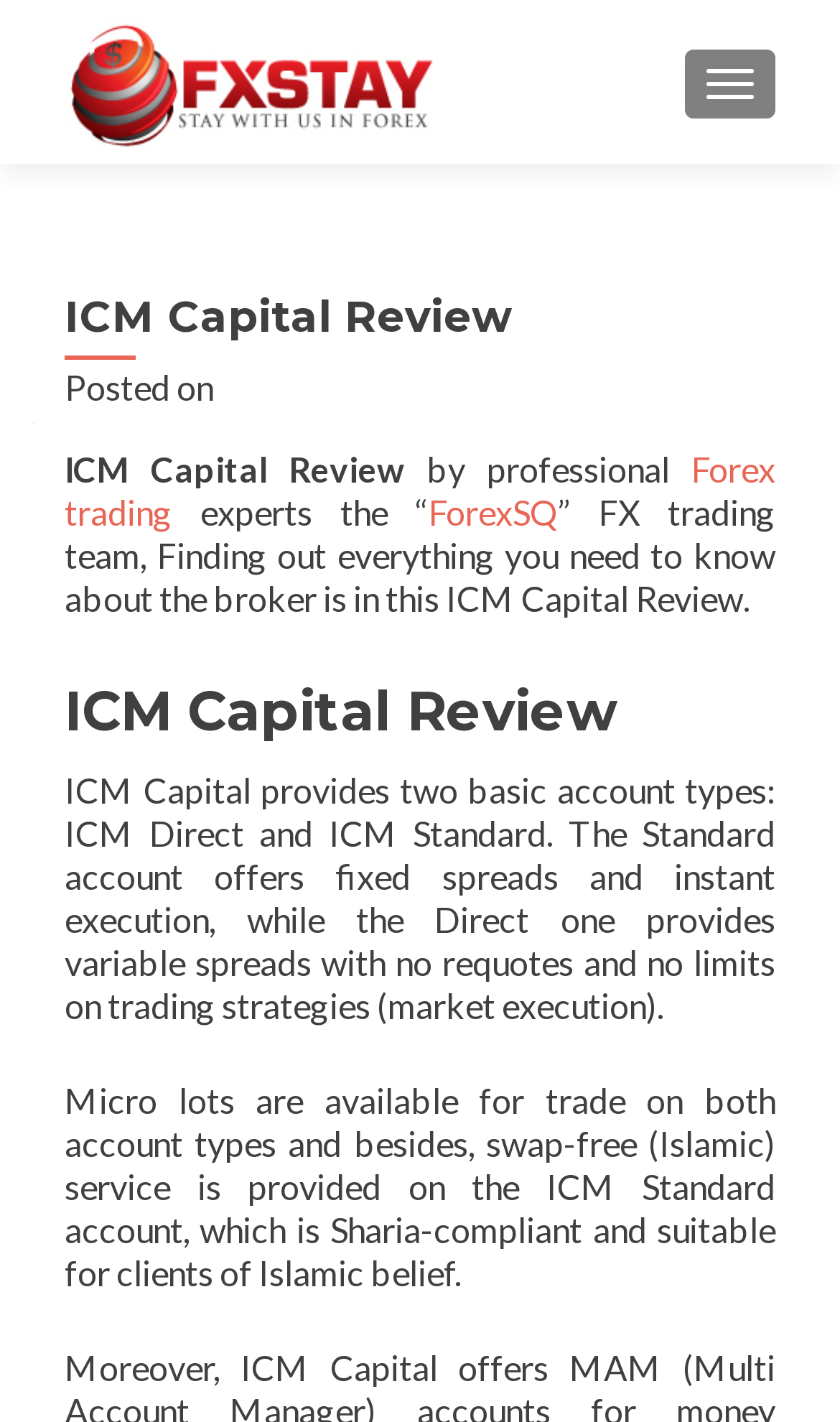How many account types does ICM Capital offer?
Respond to the question with a well-detailed and thorough answer.

According to the text, 'ICM Capital provides two basic account types: ICM Direct and ICM Standard.' Therefore, the answer is two.